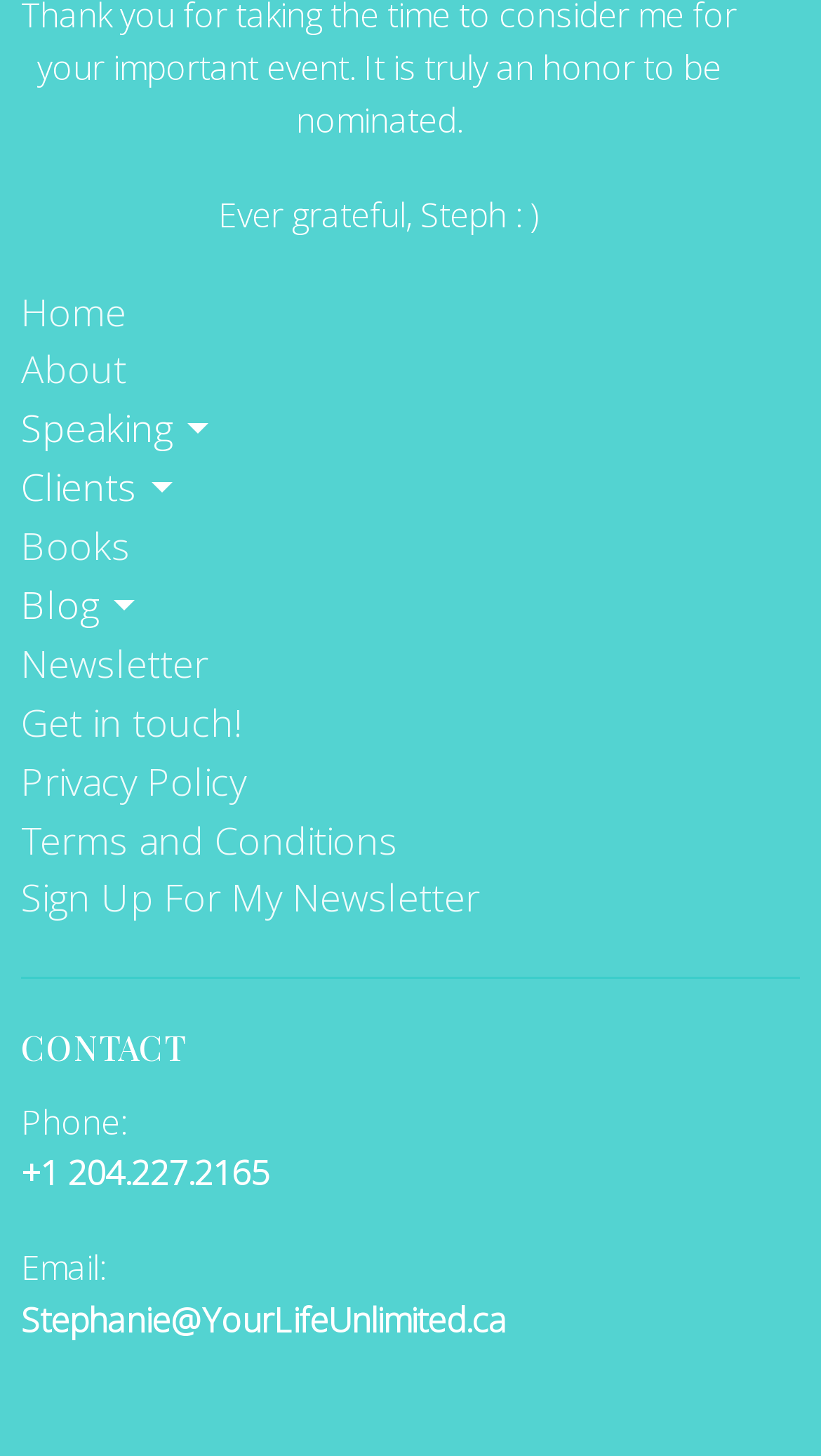Bounding box coordinates must be specified in the format (top-left x, top-left y, bottom-right x, bottom-right y). All values should be floating point numbers between 0 and 1. What are the bounding box coordinates of the UI element described as: Sign Up For My Newsletter

[0.026, 0.599, 0.585, 0.634]